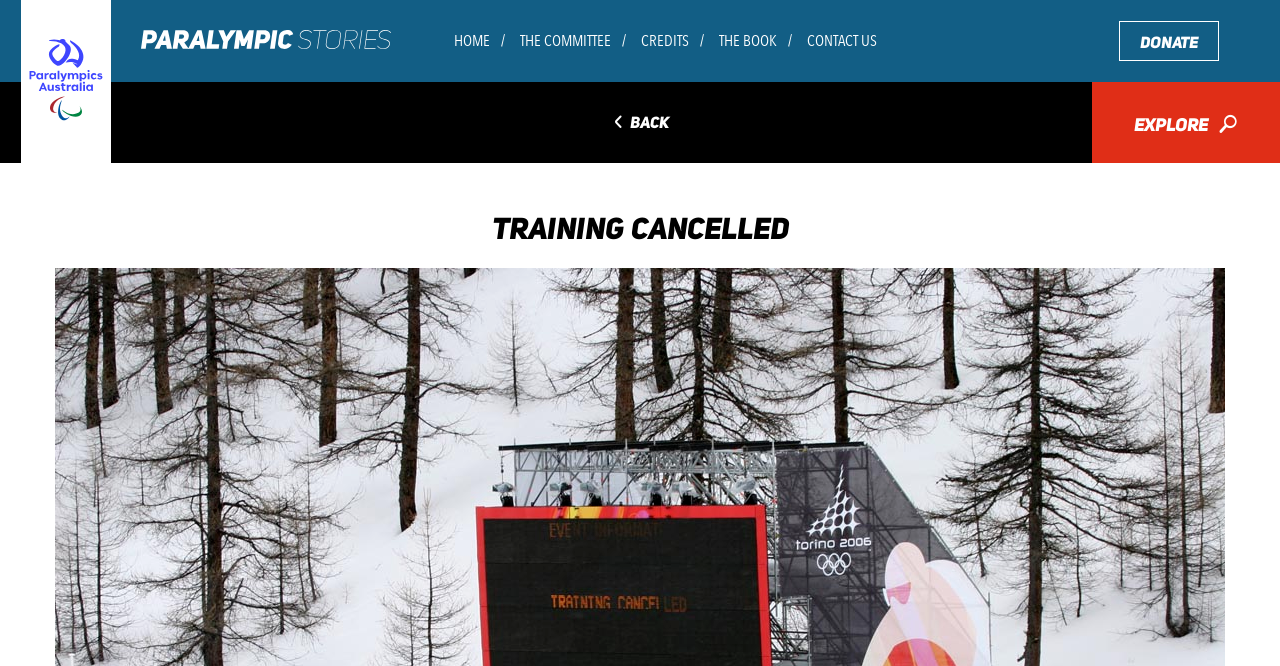What is the current status of training?
Use the information from the screenshot to give a comprehensive response to the question.

The answer can be found by looking at the heading element 'TRAINING CANCELLED' on the webpage, which indicates that the training has been cancelled.